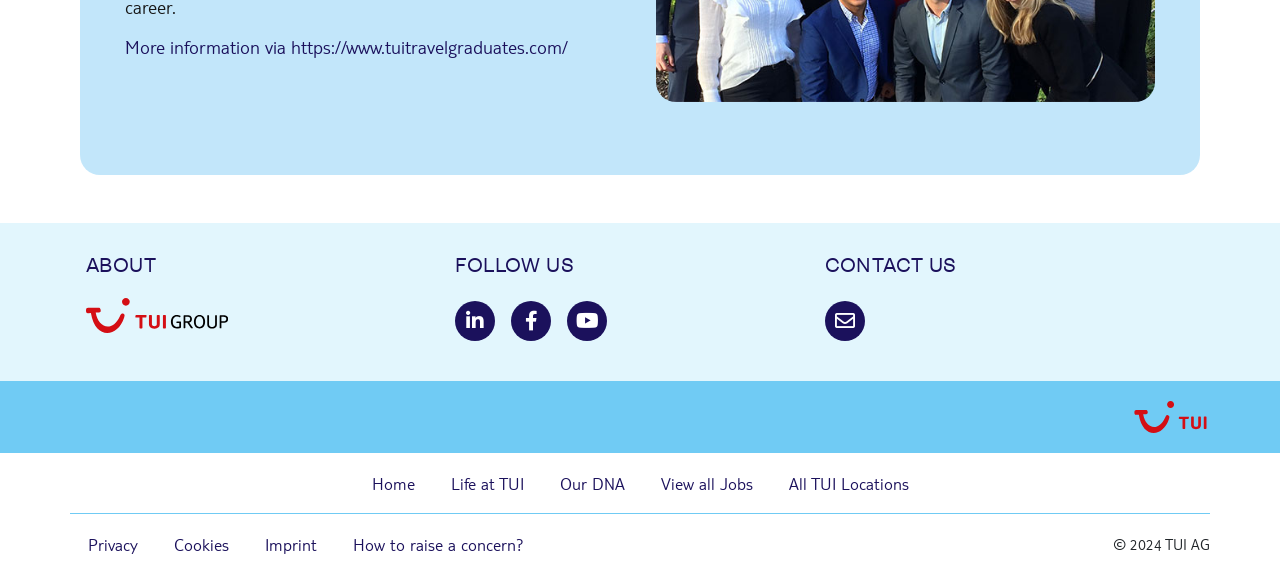What is the URL of the LinkedIn link?
Using the visual information, respond with a single word or phrase.

LinkedIn